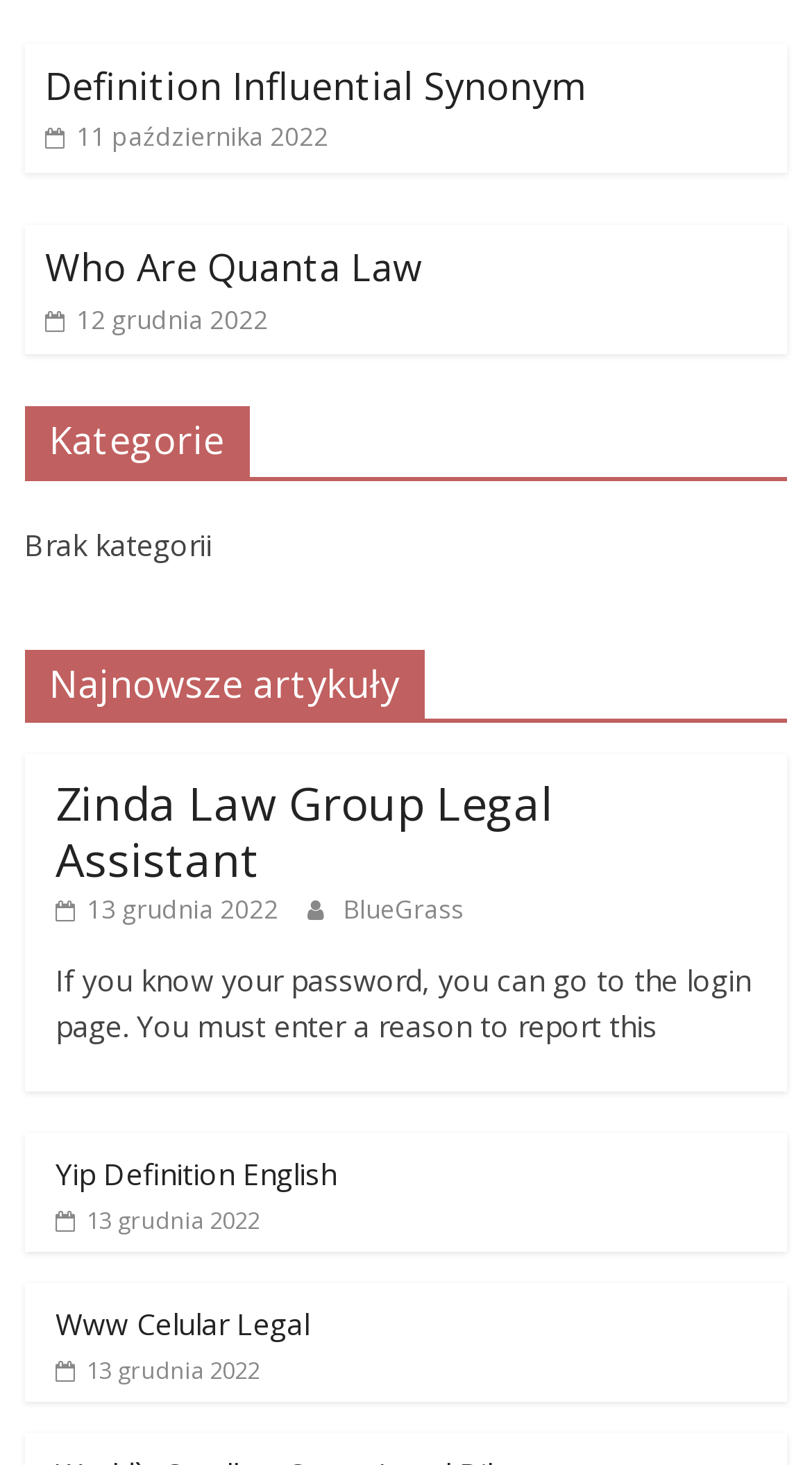Predict the bounding box of the UI element based on the description: "BlueGrass". The coordinates should be four float numbers between 0 and 1, formatted as [left, top, right, bottom].

[0.422, 0.609, 0.571, 0.633]